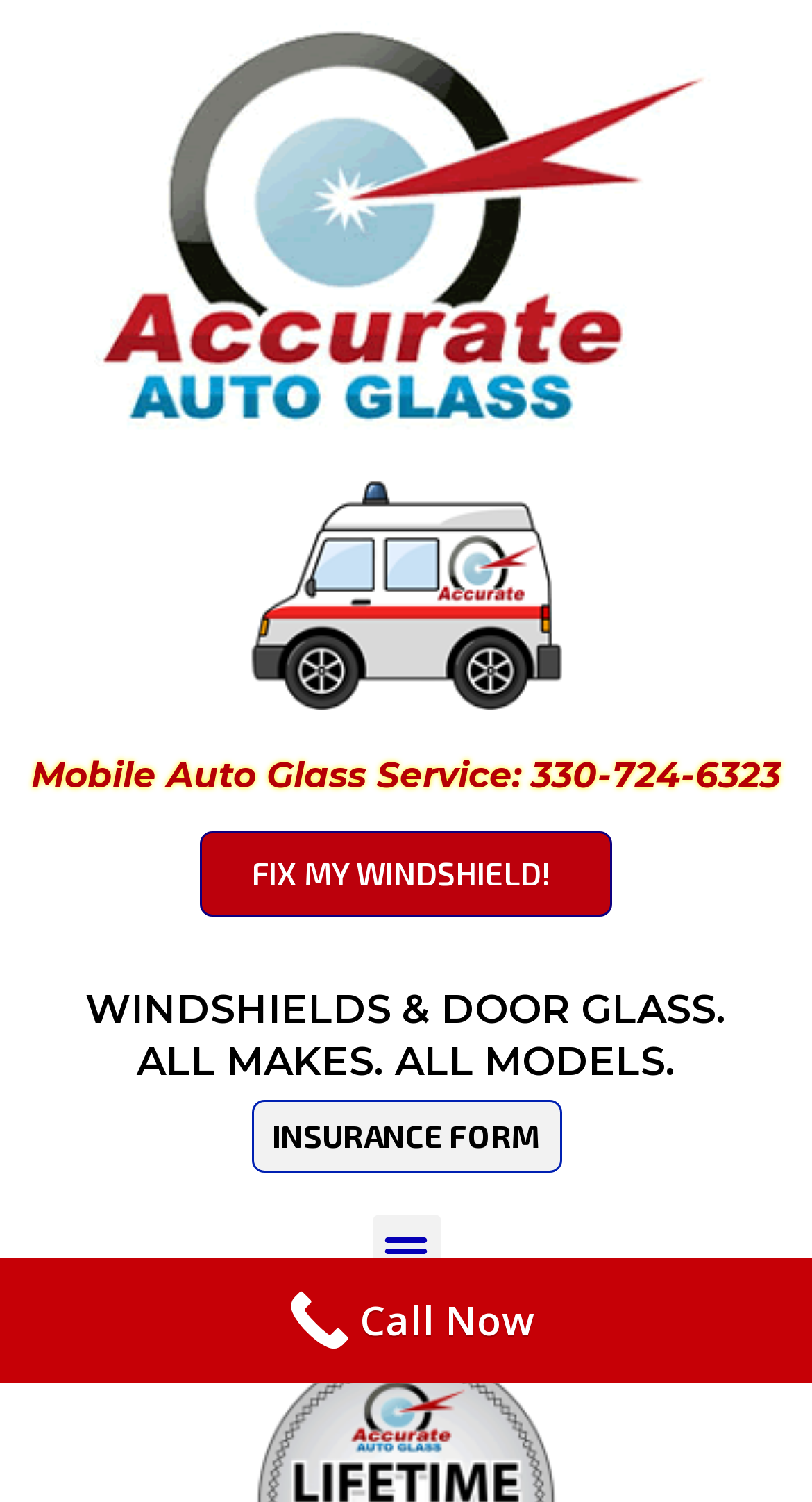Please extract the title of the webpage.

Windshield + Auto Glass Replacement & Repair in Brecksville, OH